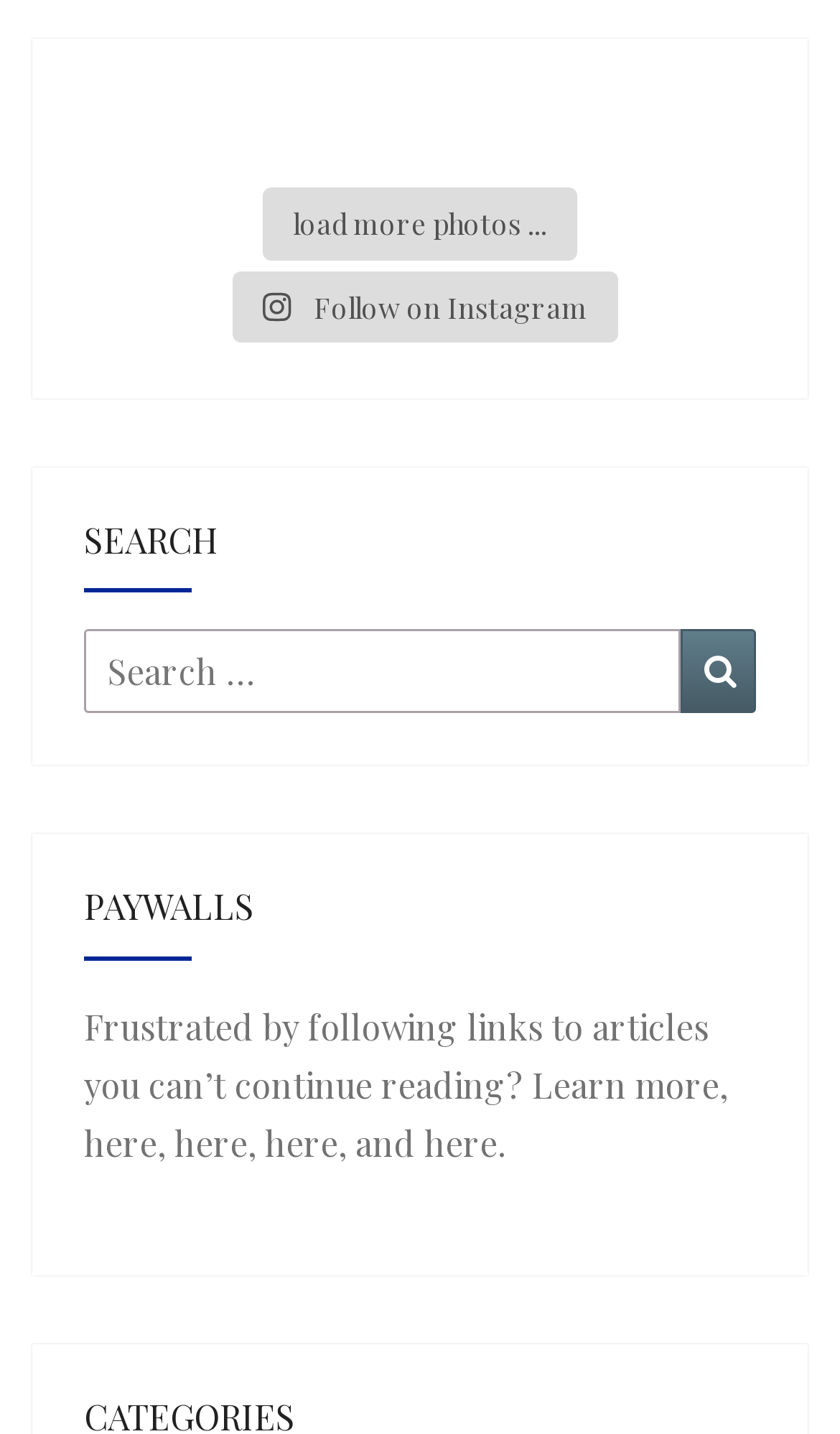Can you find the bounding box coordinates of the area I should click to execute the following instruction: "Learn more about paywalls"?

[0.1, 0.781, 0.187, 0.813]